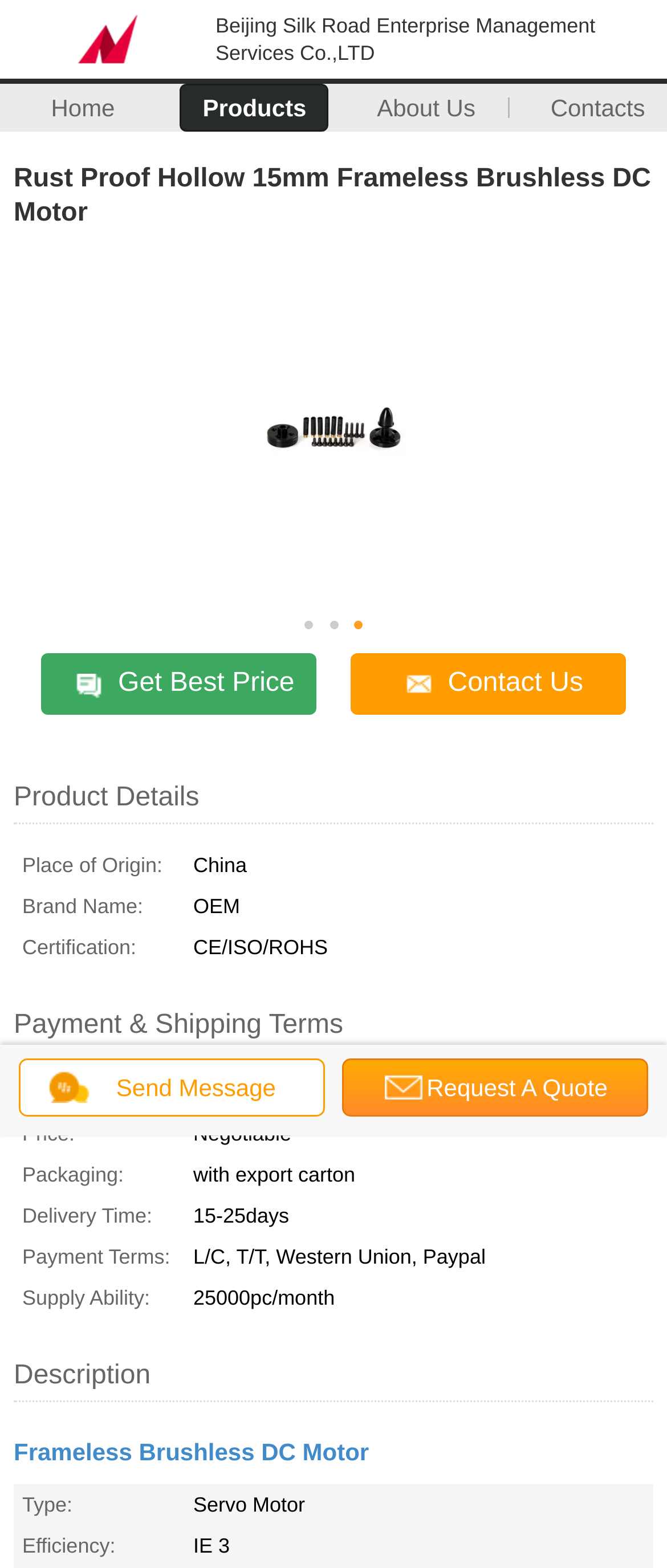Reply to the question below using a single word or brief phrase:
What is the certification of the motor?

CE/ISO/ROHS